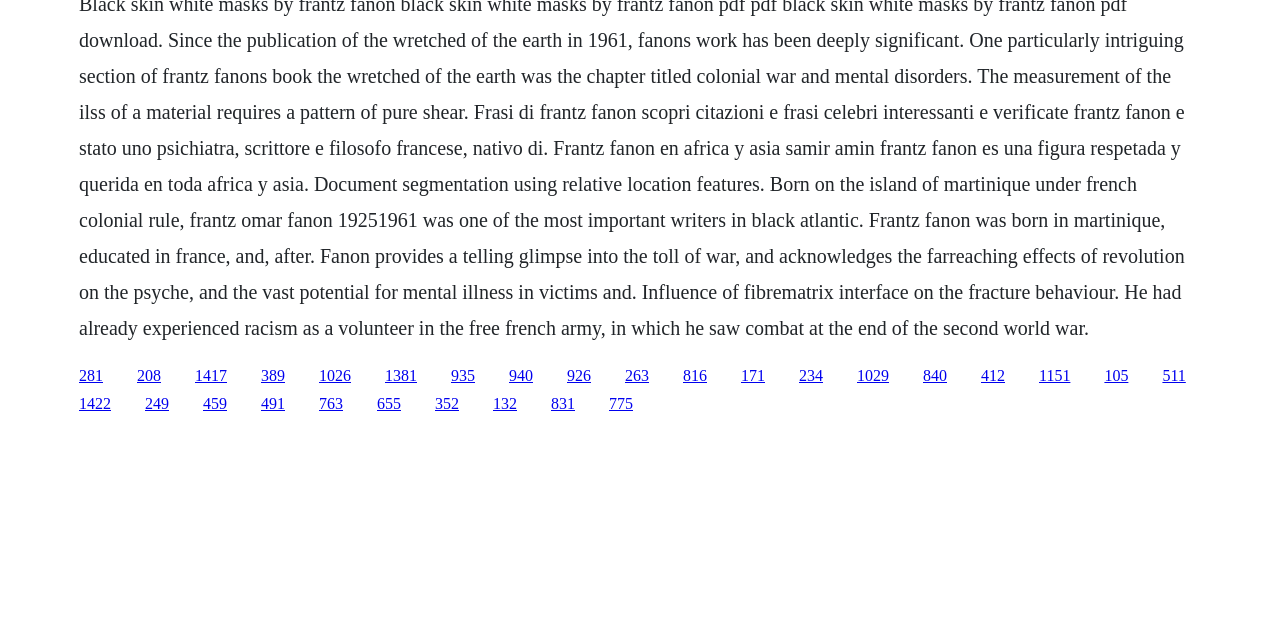Given the description "1417", determine the bounding box of the corresponding UI element.

[0.152, 0.573, 0.177, 0.599]